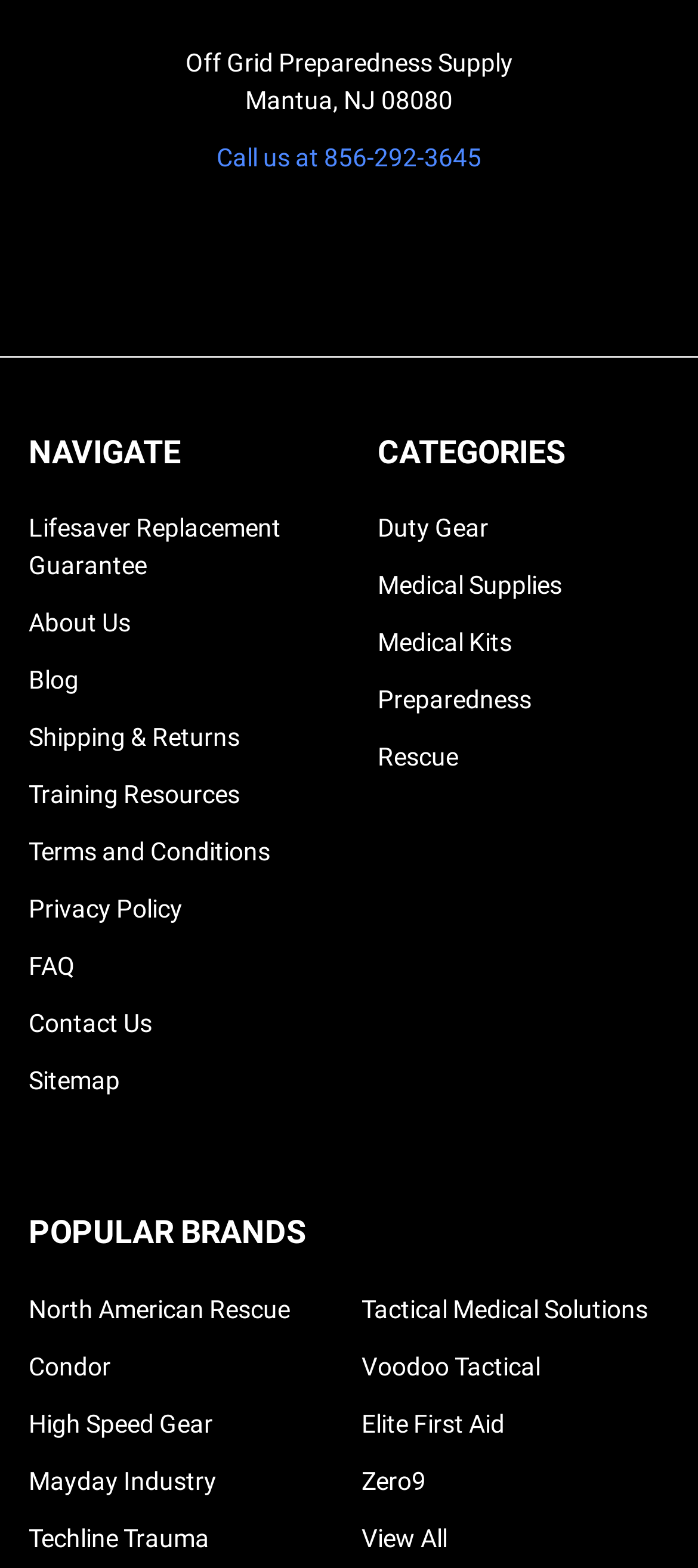From the element description Call us at 856-292-3645, predict the bounding box coordinates of the UI element. The coordinates must be specified in the format (top-left x, top-left y, bottom-right x, bottom-right y) and should be within the 0 to 1 range.

[0.31, 0.091, 0.69, 0.109]